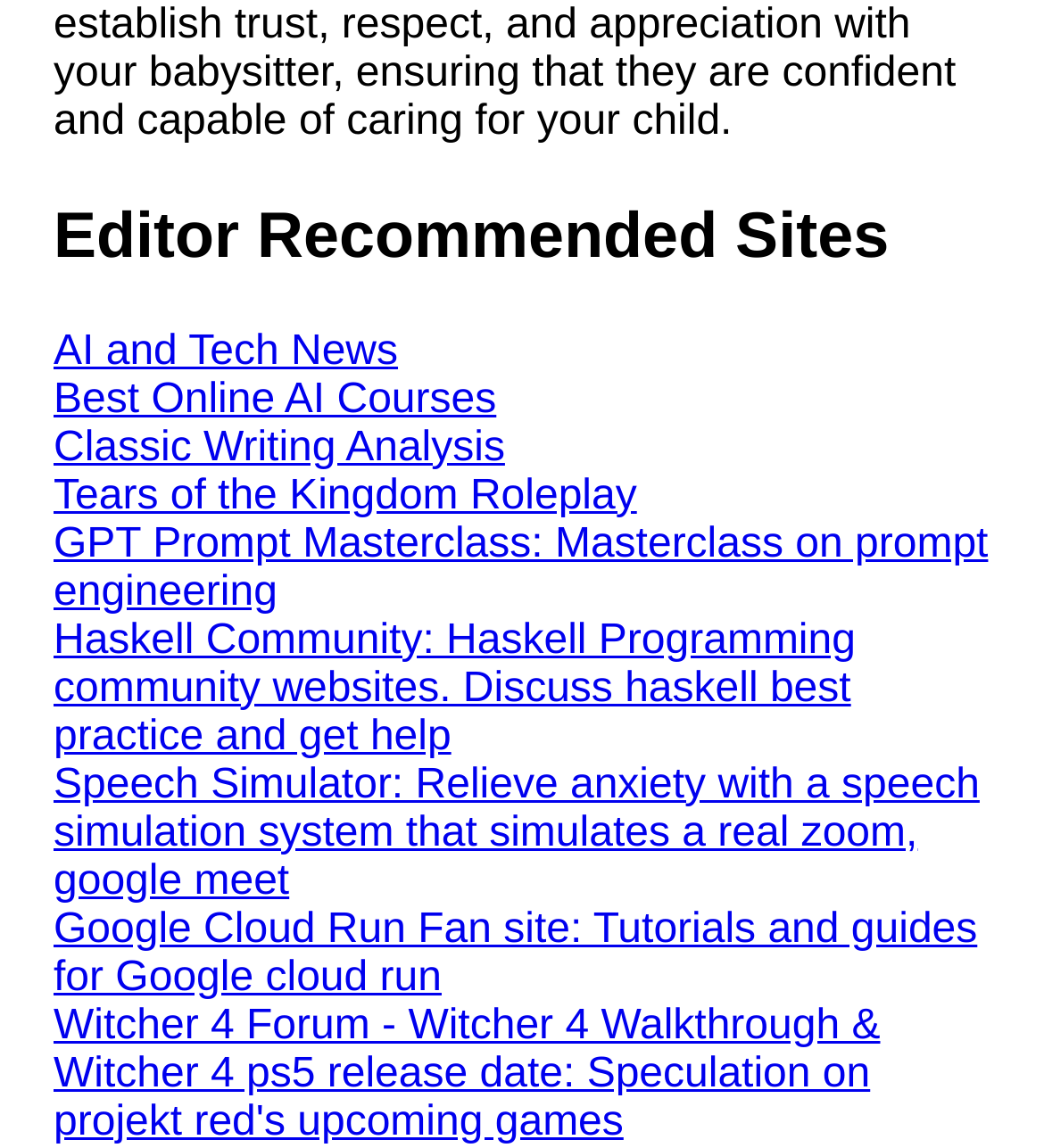Find the bounding box coordinates of the element I should click to carry out the following instruction: "Discover the Benefits of Using a Babysitting App".

[0.038, 0.608, 0.615, 0.73]